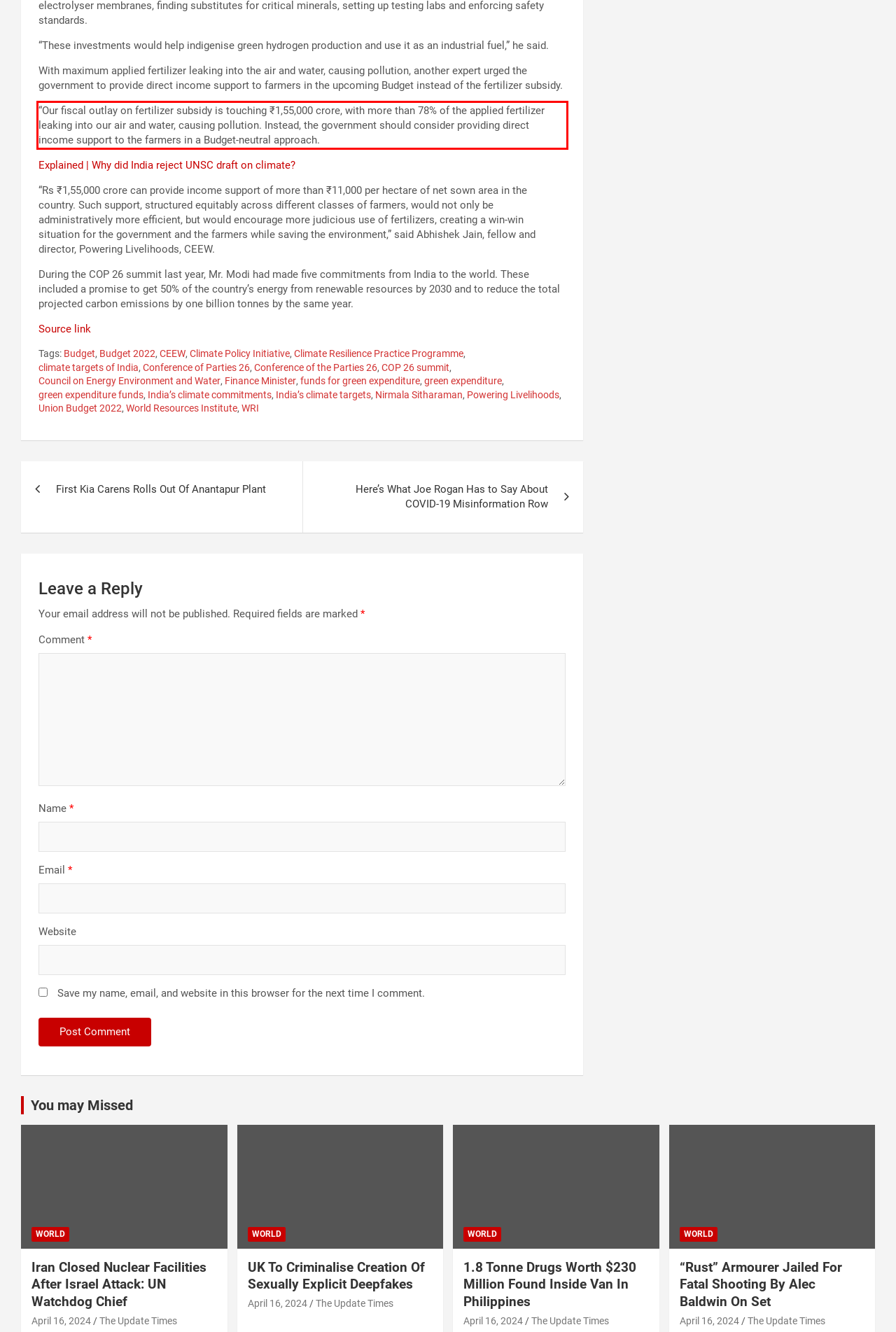Please identify and extract the text from the UI element that is surrounded by a red bounding box in the provided webpage screenshot.

“Our fiscal outlay on fertilizer subsidy is touching ₹1,55,000 crore, with more than 78% of the applied fertilizer leaking into our air and water, causing pollution. Instead, the government should consider providing direct income support to the farmers in a Budget-neutral approach.